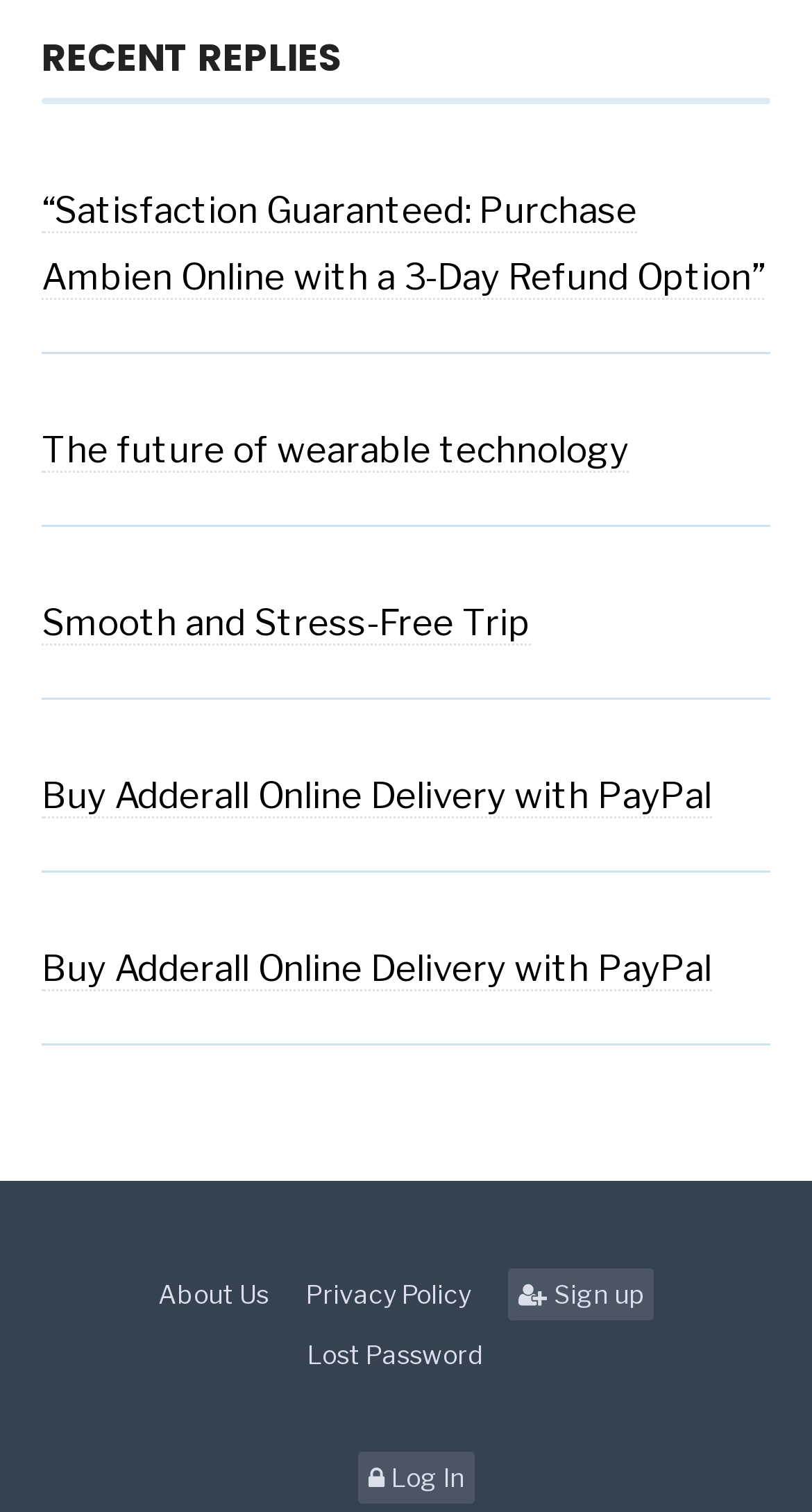Please locate the bounding box coordinates of the element's region that needs to be clicked to follow the instruction: "Read about satisfaction guaranteed". The bounding box coordinates should be provided as four float numbers between 0 and 1, i.e., [left, top, right, bottom].

[0.051, 0.125, 0.941, 0.198]